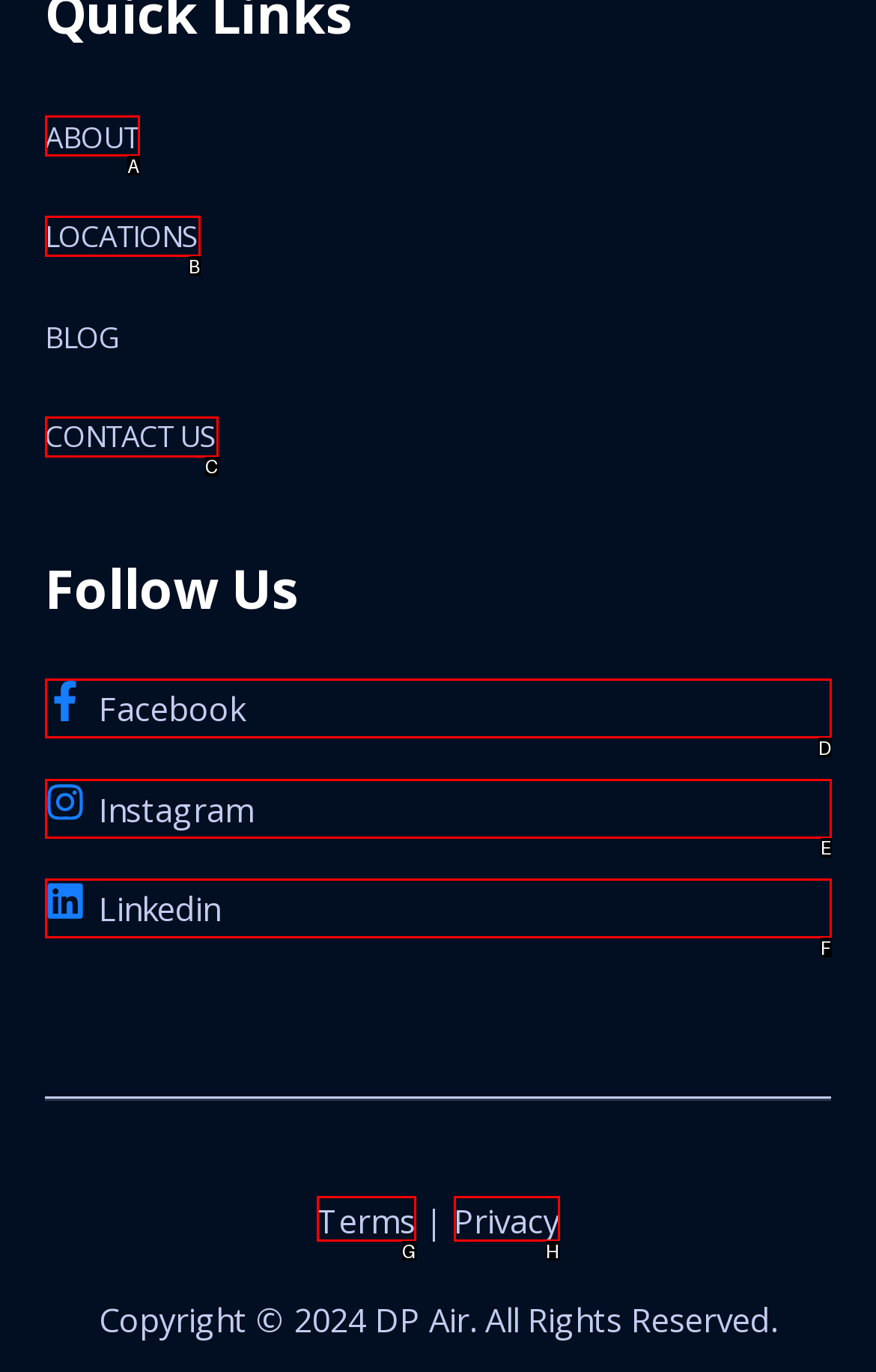Select the correct option based on the description: CONTACT US
Answer directly with the option’s letter.

C